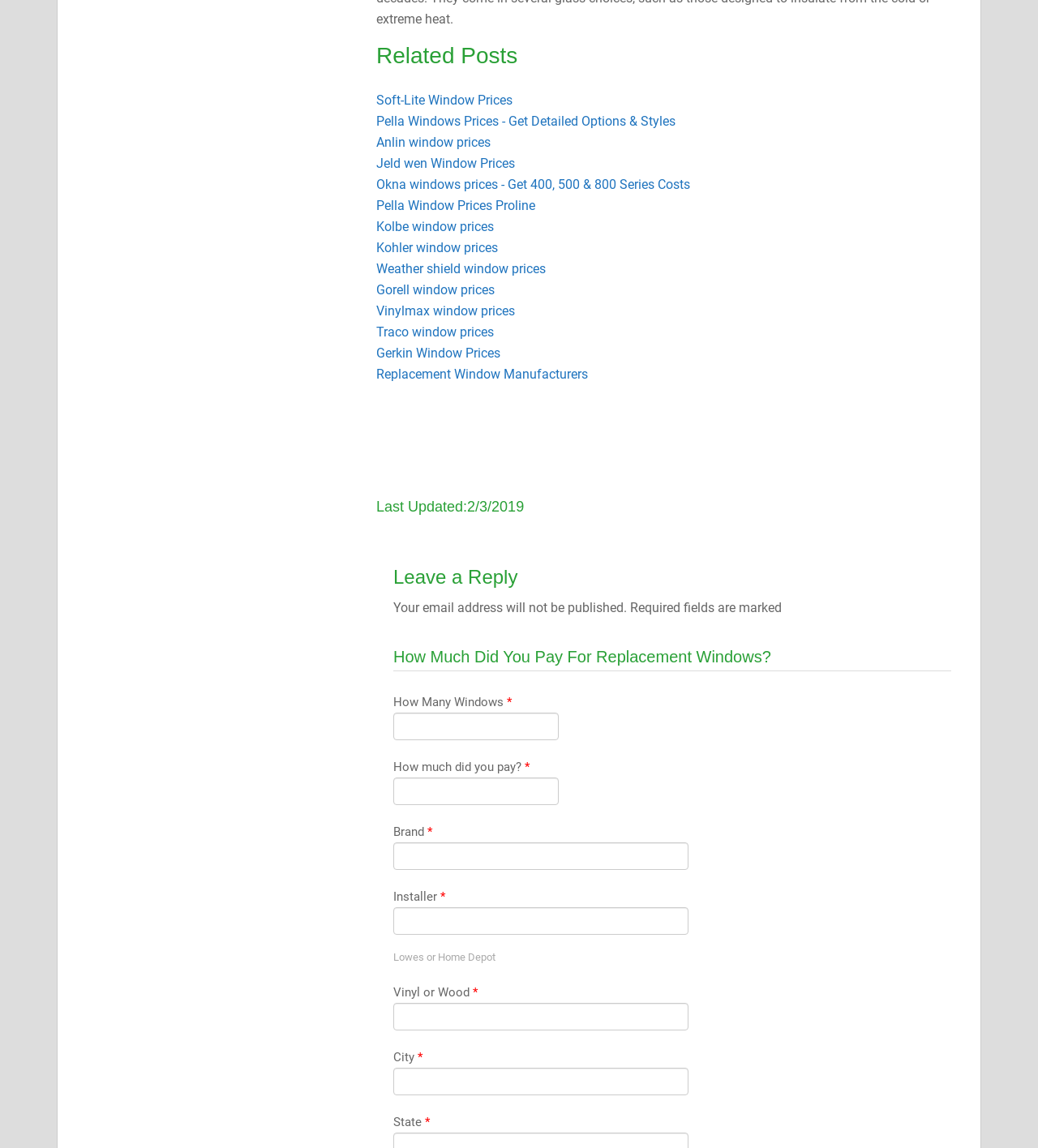Please locate the bounding box coordinates of the element that should be clicked to complete the given instruction: "Select the brand of your replacement windows".

[0.379, 0.734, 0.663, 0.758]